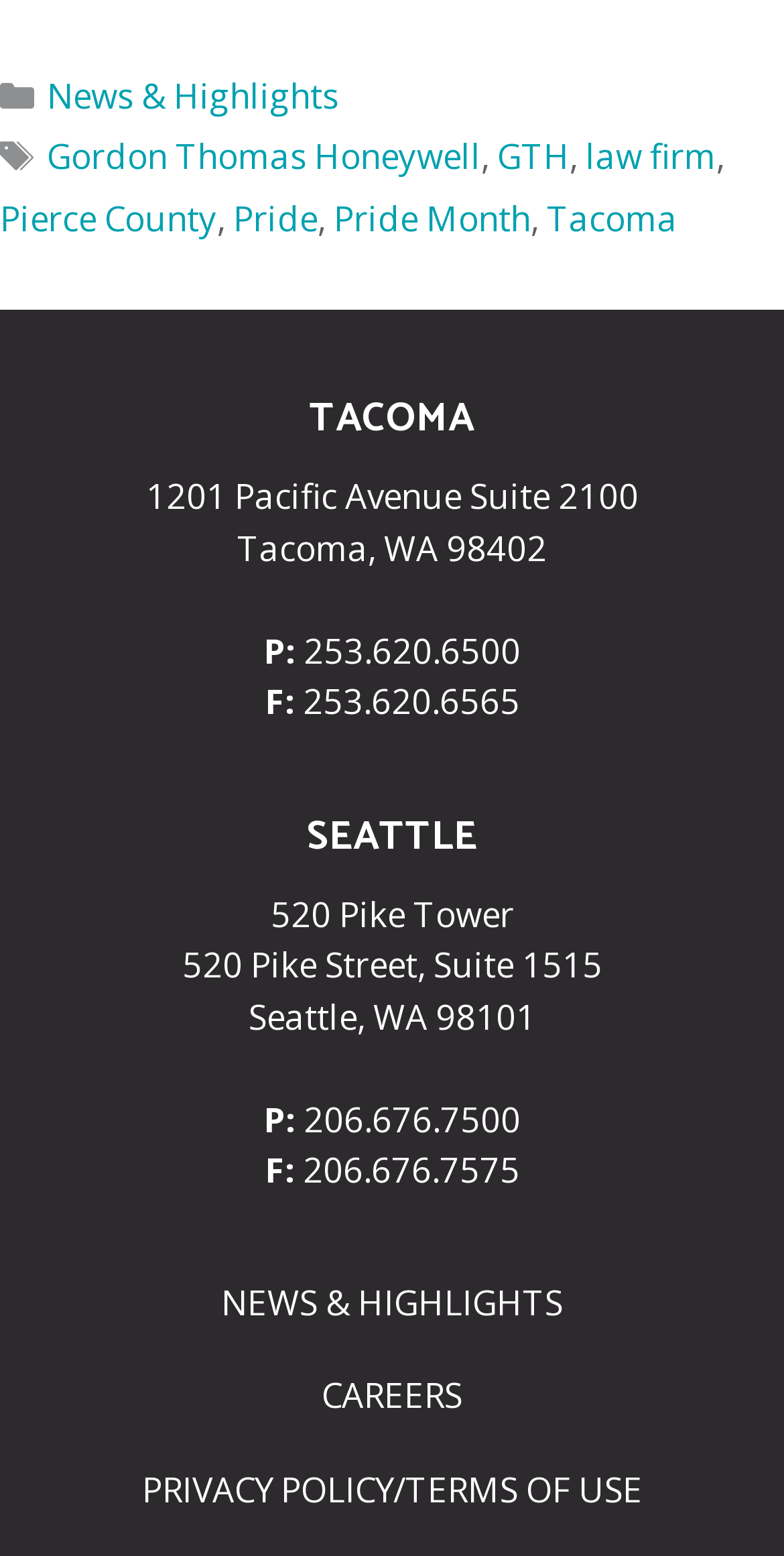Identify the bounding box coordinates of the part that should be clicked to carry out this instruction: "Click on News & Highlights".

[0.059, 0.046, 0.431, 0.076]